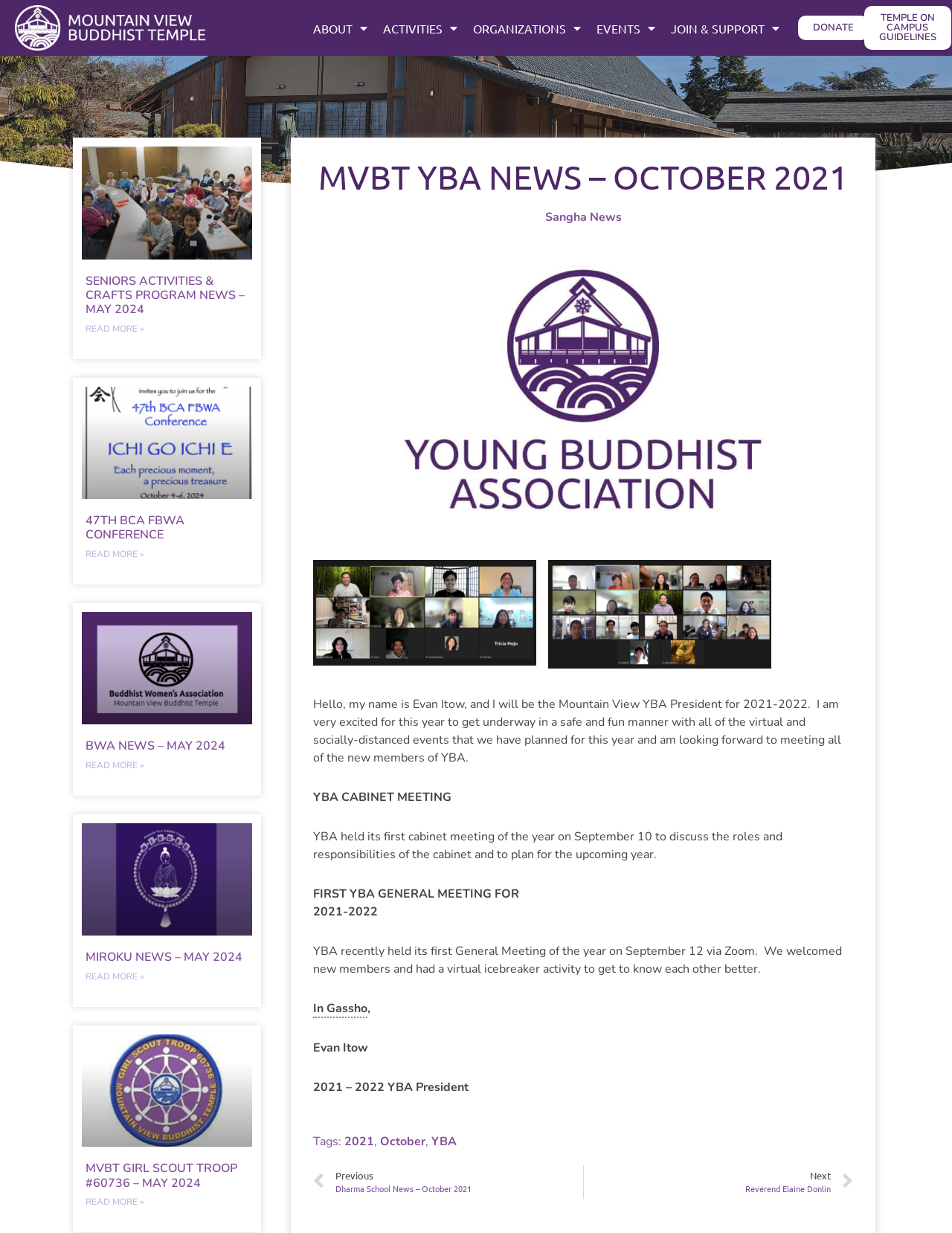Please mark the clickable region by giving the bounding box coordinates needed to complete this instruction: "View 47TH BCA FBWA CONFERENCE".

[0.089, 0.416, 0.193, 0.441]